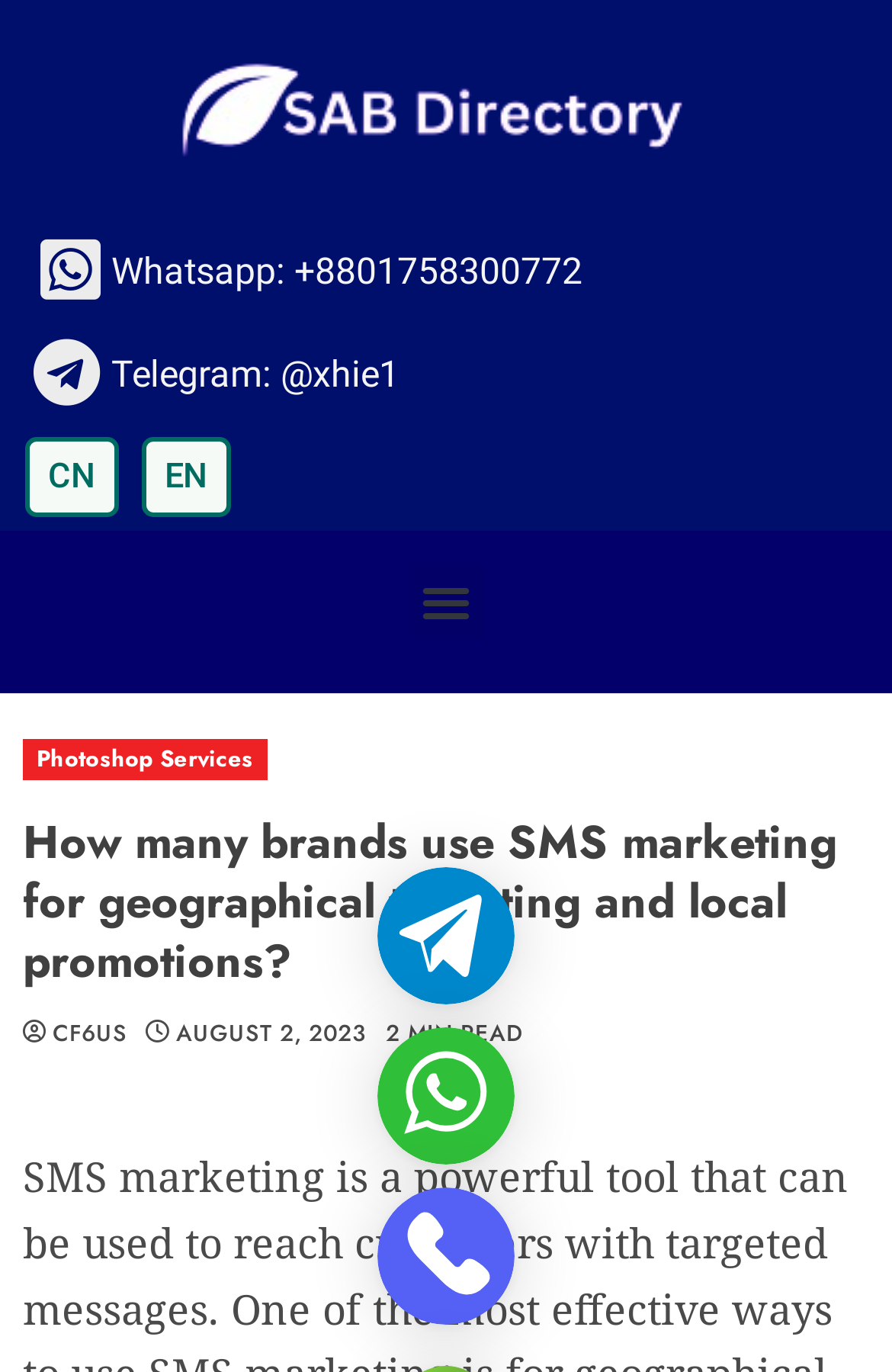Locate the primary headline on the webpage and provide its text.

How many brands use SMS marketing for geographical targeting and local promotions?